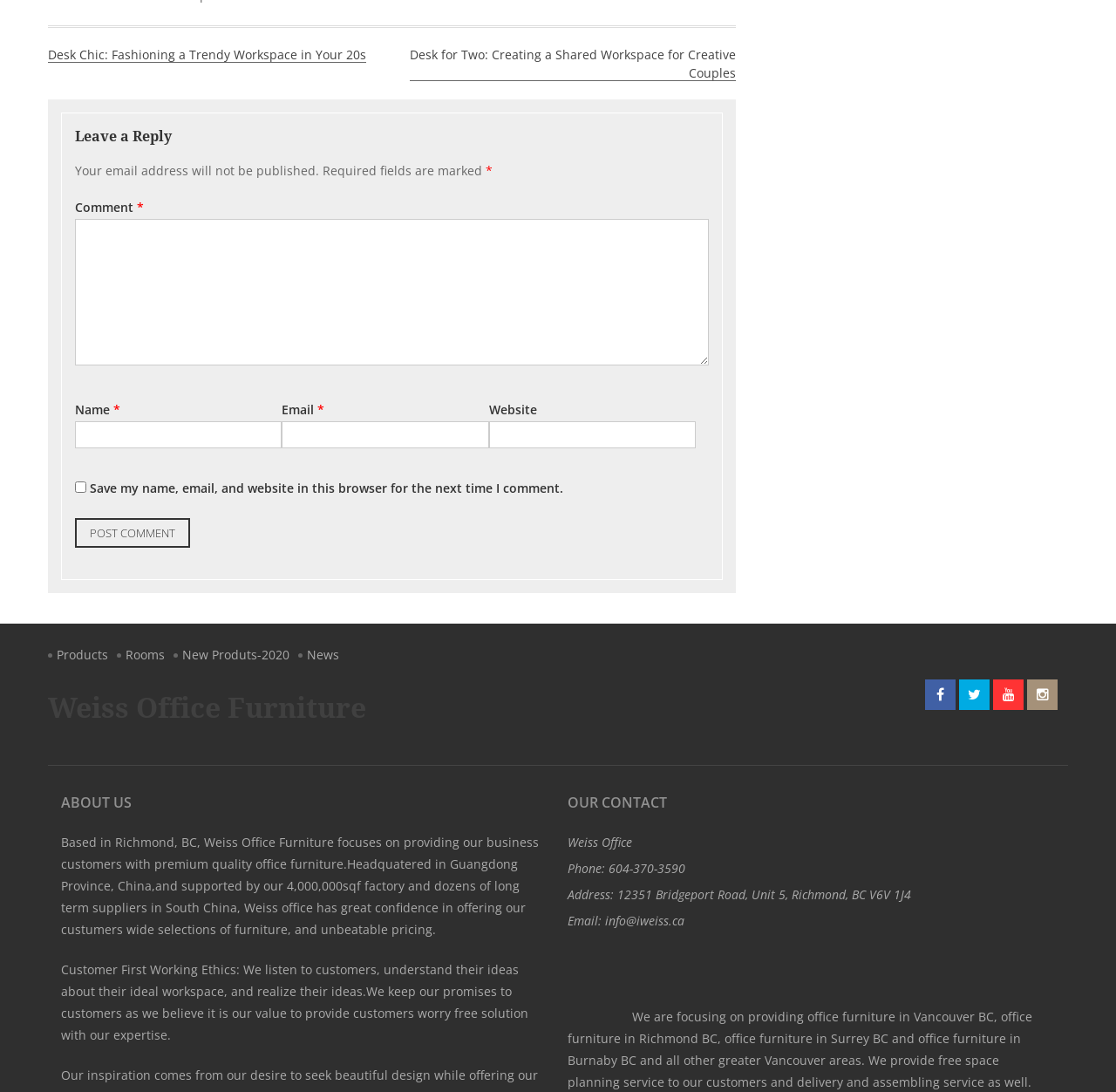What is the contact information of Weiss Office?
Please craft a detailed and exhaustive response to the question.

The contact information of Weiss Office is provided in the 'OUR CONTACT' section, which includes phone number 604-370-3590, address 12351 Bridgeport Road, Unit 5, Richmond, BC V6V 1J4, and email info@iweiss.ca.